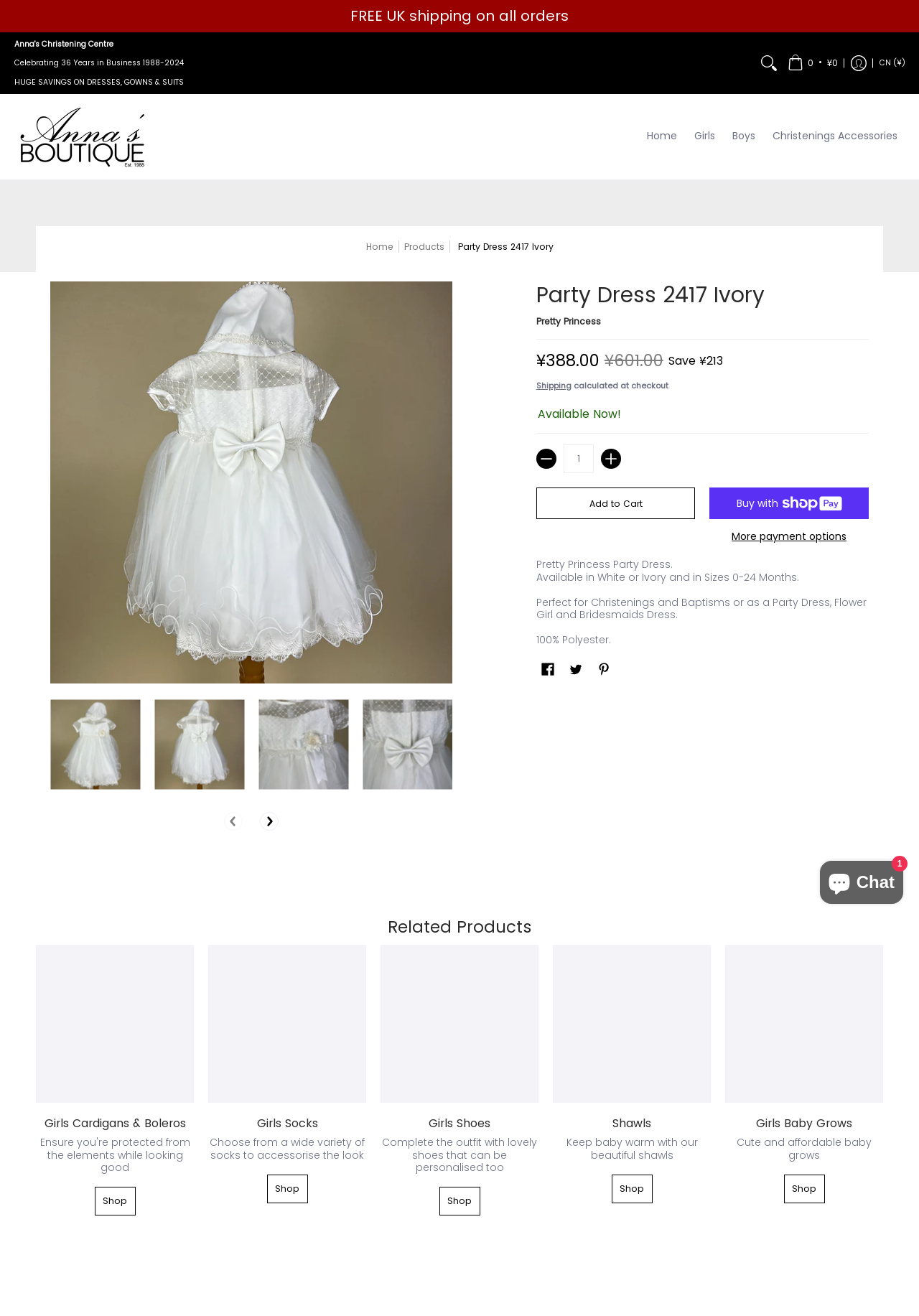Explain the contents of the webpage comprehensively.

This webpage is about a specific product, the "Pretty Princess Party Dress 2417 Ivory" from Anna's Boutique. At the top of the page, there is a navigation menu with links to the home page, girls' and boys' sections, and Christening accessories. Below this, there is a section with a heading "Party Dress 2417 Ivory" and a breadcrumb navigation trail showing the path from the home page to this product page.

On the left side of the page, there is a large image of the dress, with links to view the dress from different angles, including the back and details. Below this, there is a section with product information, including the price, availability, and shipping details. The price is displayed as "¥388.00 ¥601.00 Save ¥213", indicating a discount. There is also a "Quantity" selector and buttons to "Add to Cart" or "Buy now with ShopPay".

To the right of the product information, there are social media buttons for Facebook, Twitter, and Pinterest. Below this, there is a section with related products, including links to girls' cardigans and boleros, girls' socks, and girls' shoes, each with an image and a brief description.

At the very top of the page, there is a notification about free UK shipping on all orders, and a banner celebrating 36 years in business. There is also a search function and a cart button in the top navigation menu.